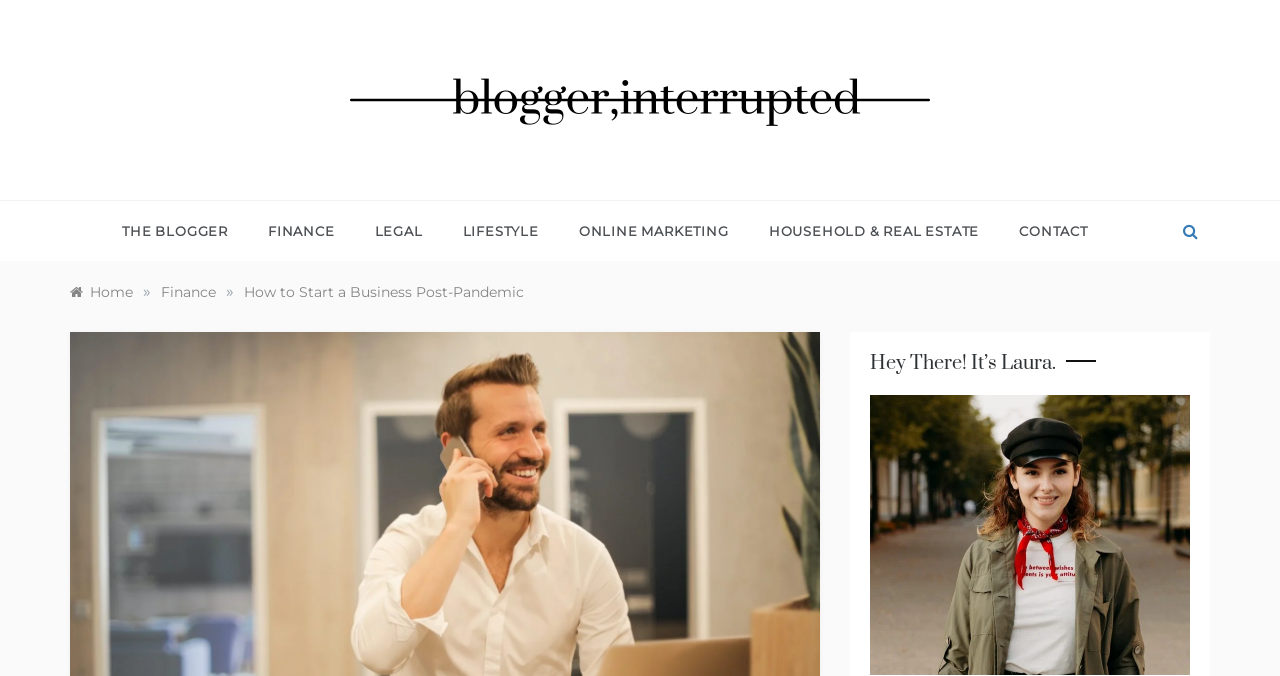Given the element description, predict the bounding box coordinates in the format (top-left x, top-left y, bottom-right x, bottom-right y). Make sure all values are between 0 and 1. Here is the element description: Contact

[0.781, 0.297, 0.85, 0.386]